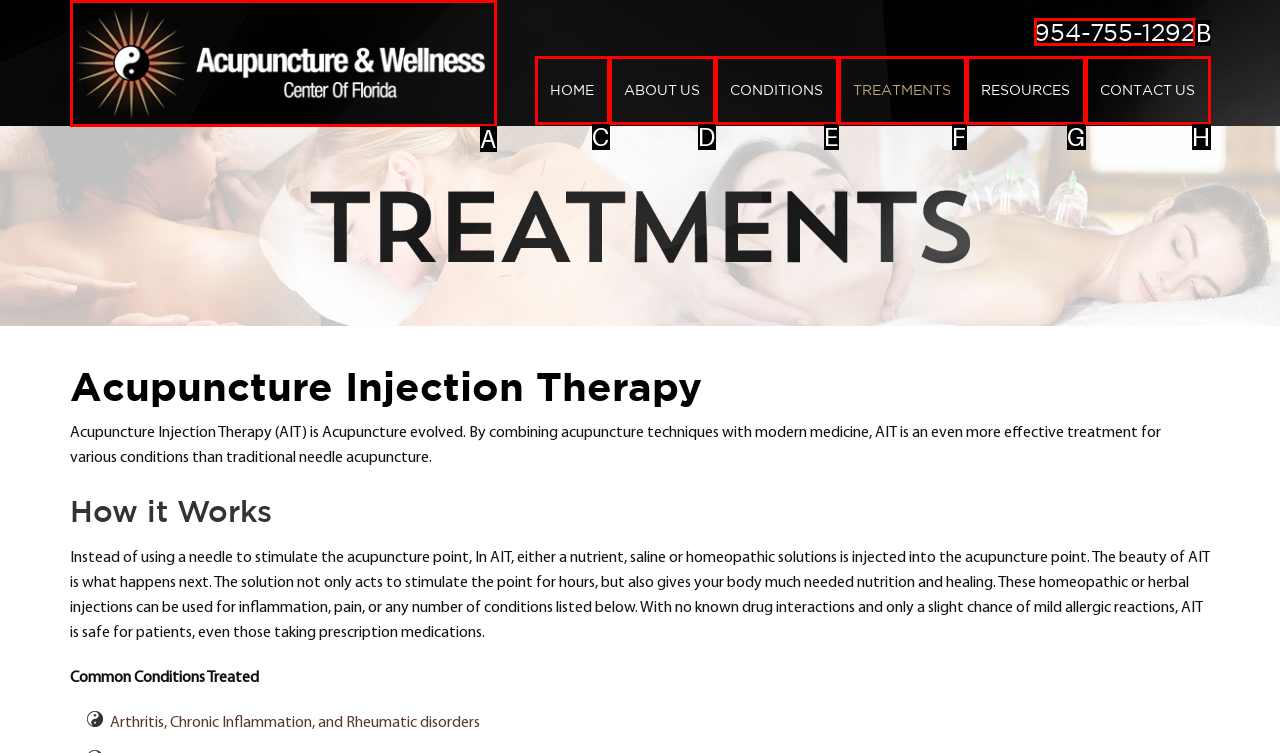Identify the correct option to click in order to complete this task: Call the phone number
Answer with the letter of the chosen option directly.

B